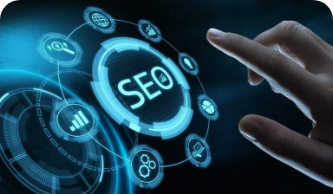Describe all the important aspects and features visible in the image.

The image features a sleek, futuristic interface that emphasizes the concept of Search Engine Optimization (SEO). In the center of the design is a prominent circle labeled "SEO," surrounded by various icons symbolizing different aspects of digital marketing, including analytics, social media, and web traffic. A hand is reaching out, poised to interact with the interface, highlighting the engaging and interactive nature of modern technology in optimizing online presence. The overall blue hue and technical motifs suggest innovation and expertise in the digital marketing landscape, making it fitting for a service aimed at enhancing SEO for recruitment and job websites.